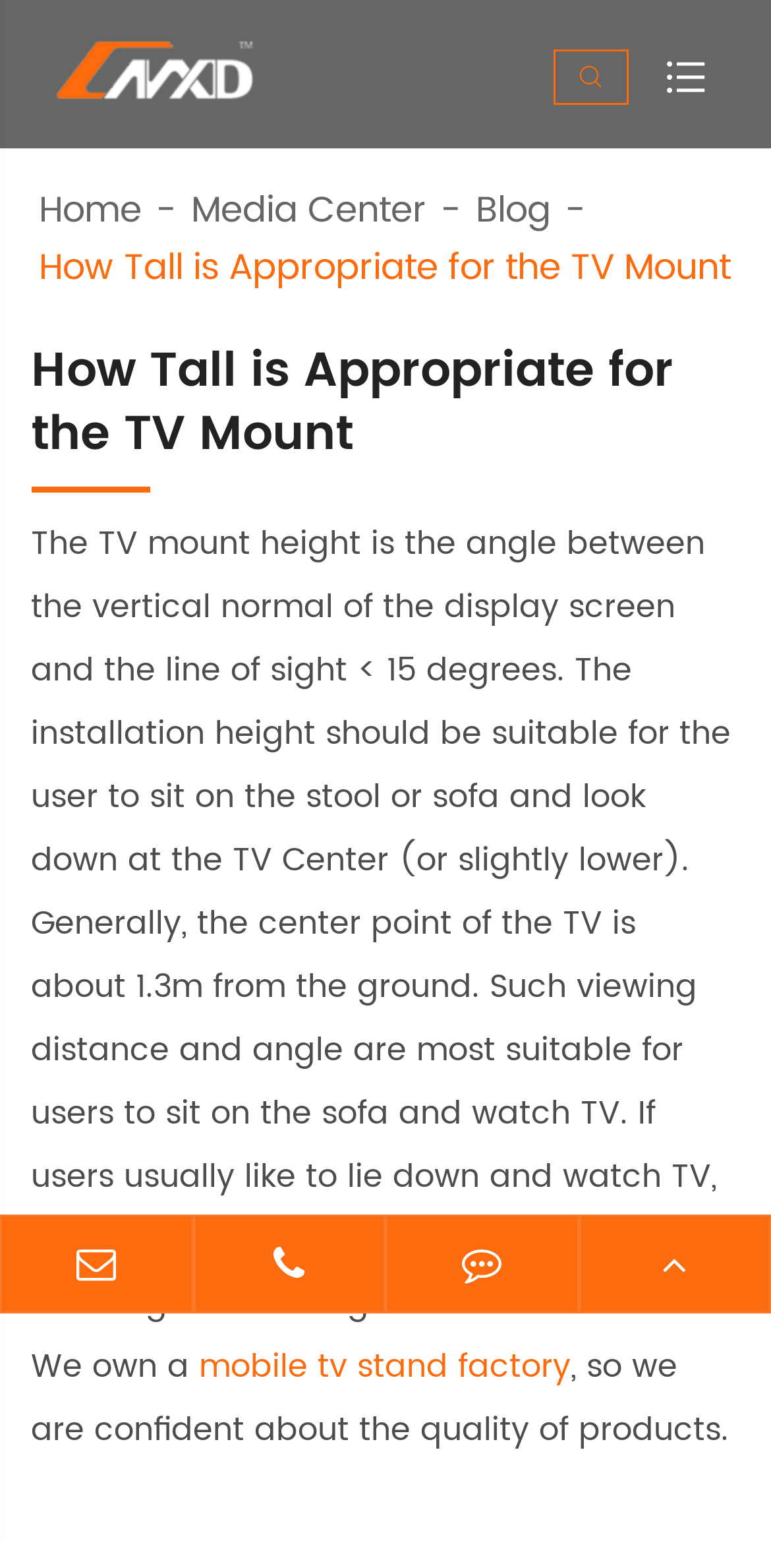Specify the bounding box coordinates of the area to click in order to execute this command: 'learn about mobile tv stand factory'. The coordinates should consist of four float numbers ranging from 0 to 1, and should be formatted as [left, top, right, bottom].

[0.258, 0.855, 0.74, 0.888]